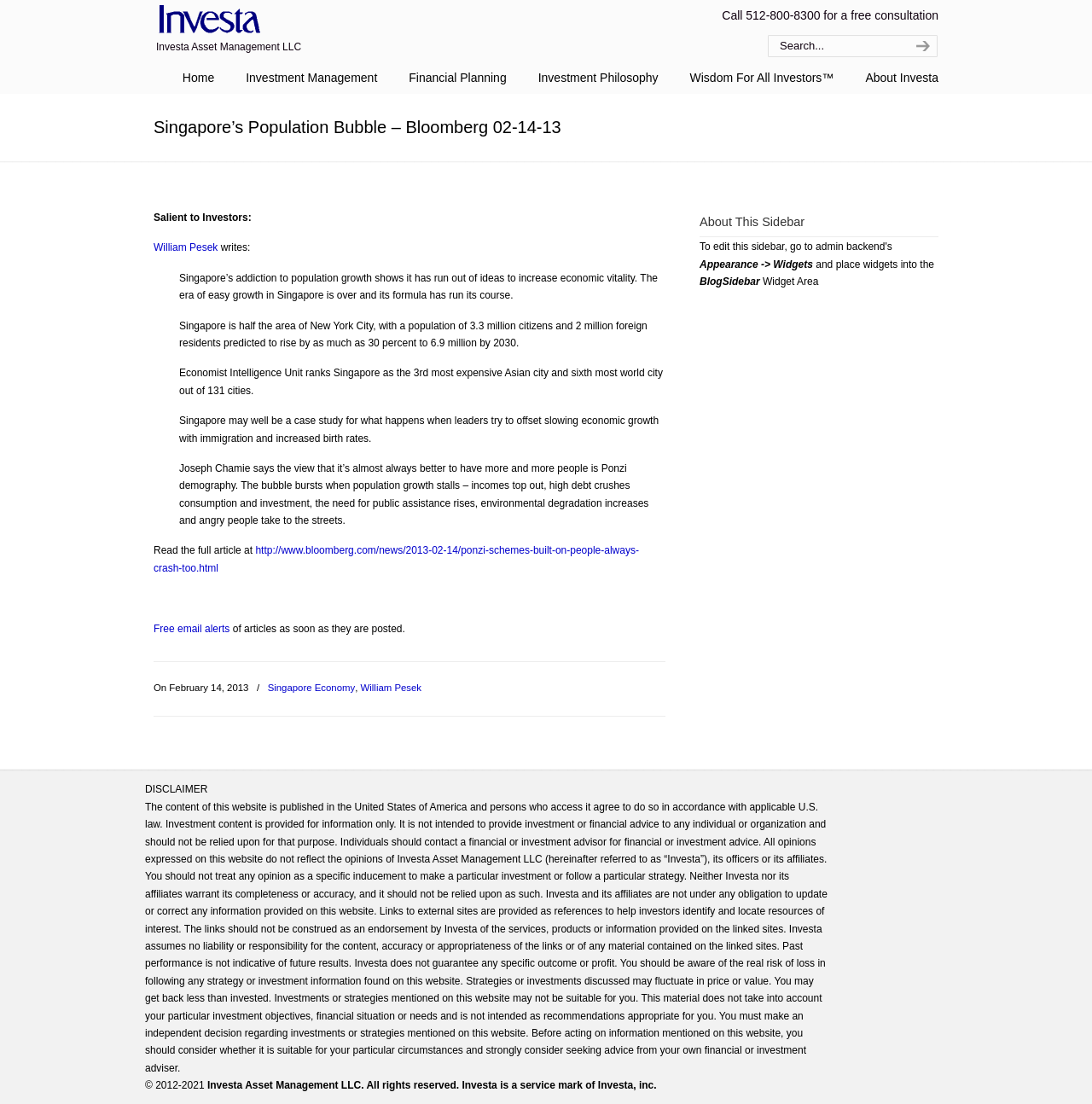Please provide a brief answer to the question using only one word or phrase: 
What is the phone number for a free consultation?

512-800-8300